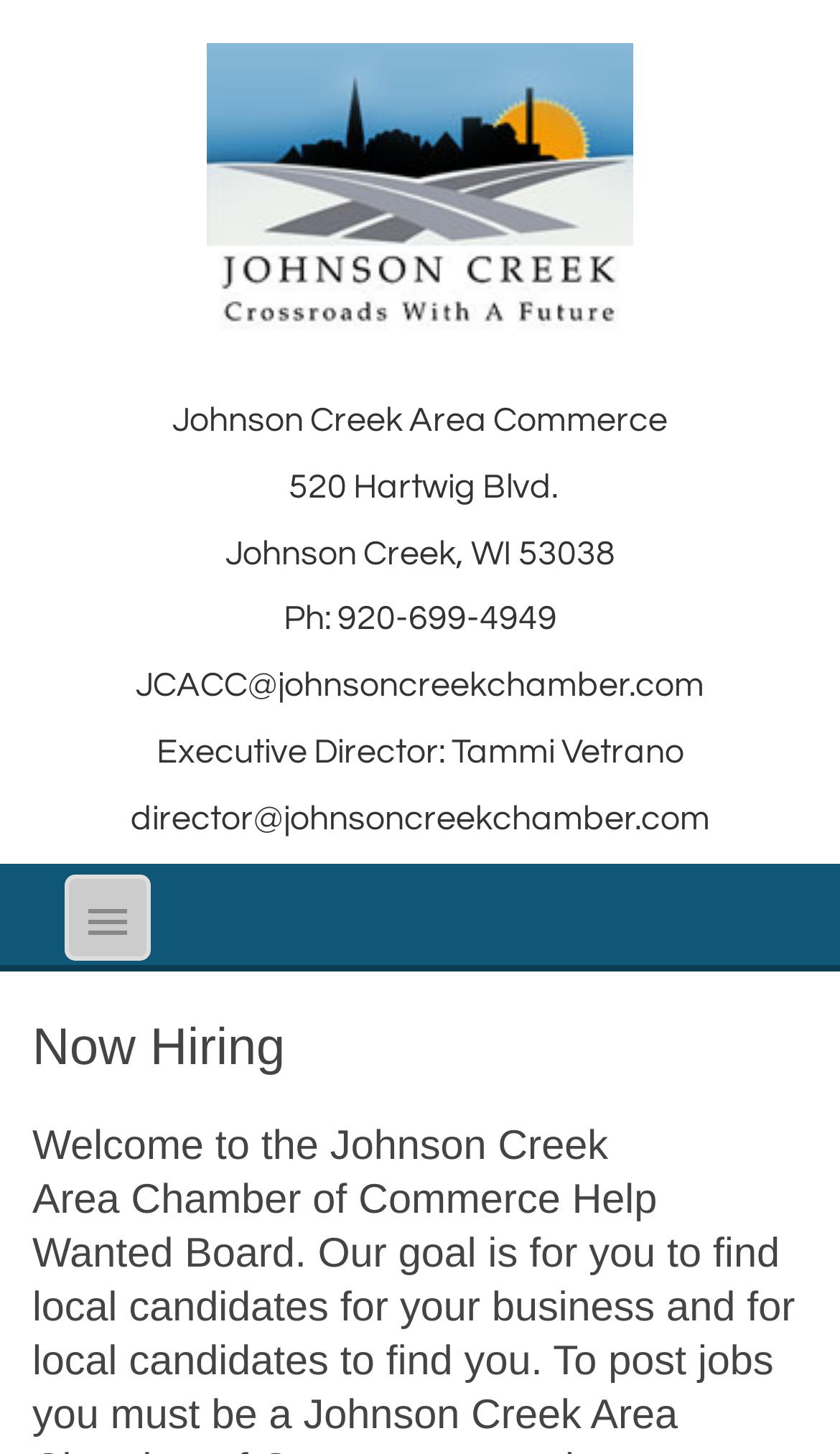Locate the bounding box of the UI element defined by this description: "Member Center". The coordinates should be given as four float numbers between 0 and 1, formatted as [left, top, right, bottom].

[0.038, 0.732, 0.431, 0.791]